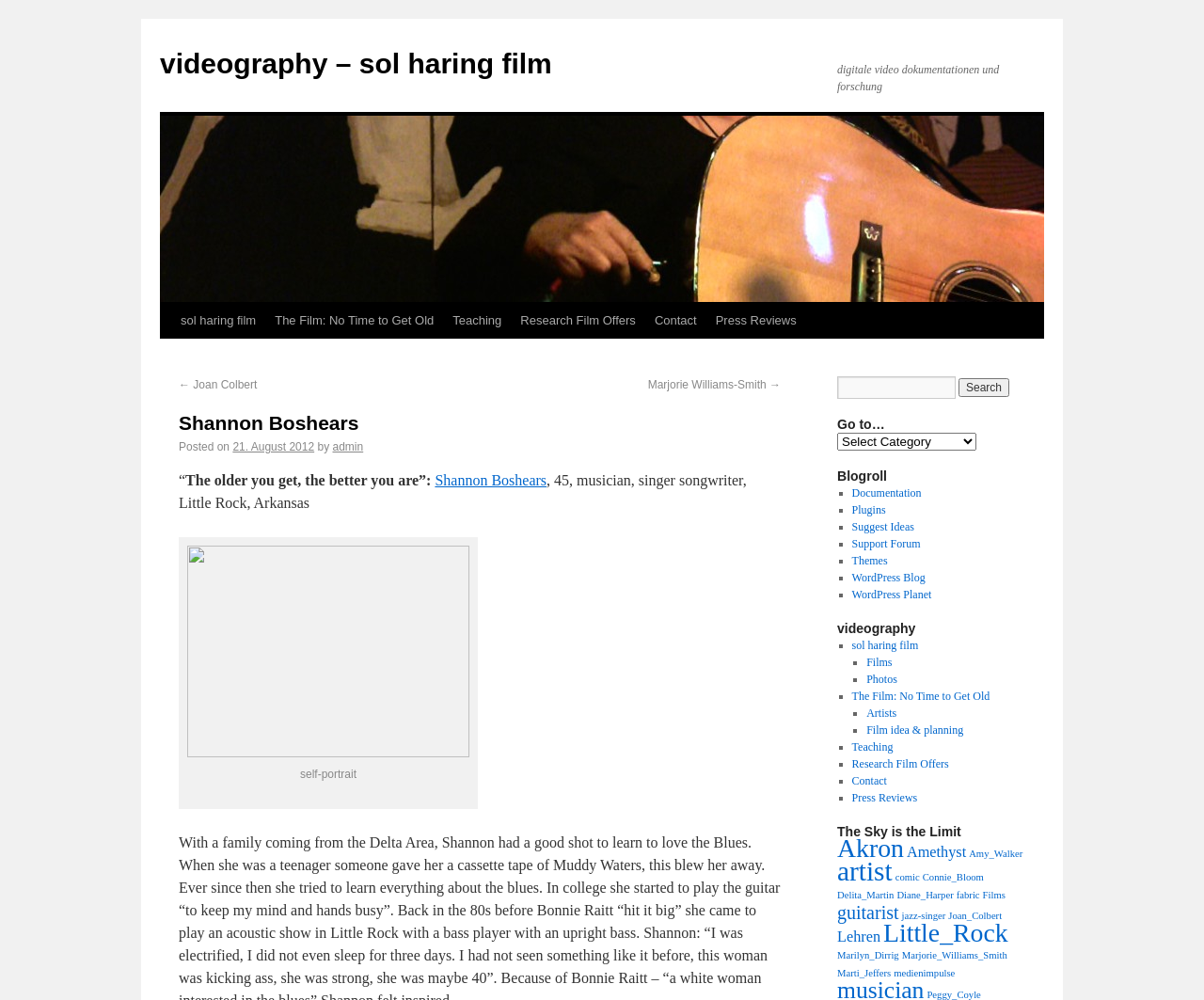Use a single word or phrase to answer the question: What is the category of the blogroll links on the webpage?

Documentation, Plugins, etc.